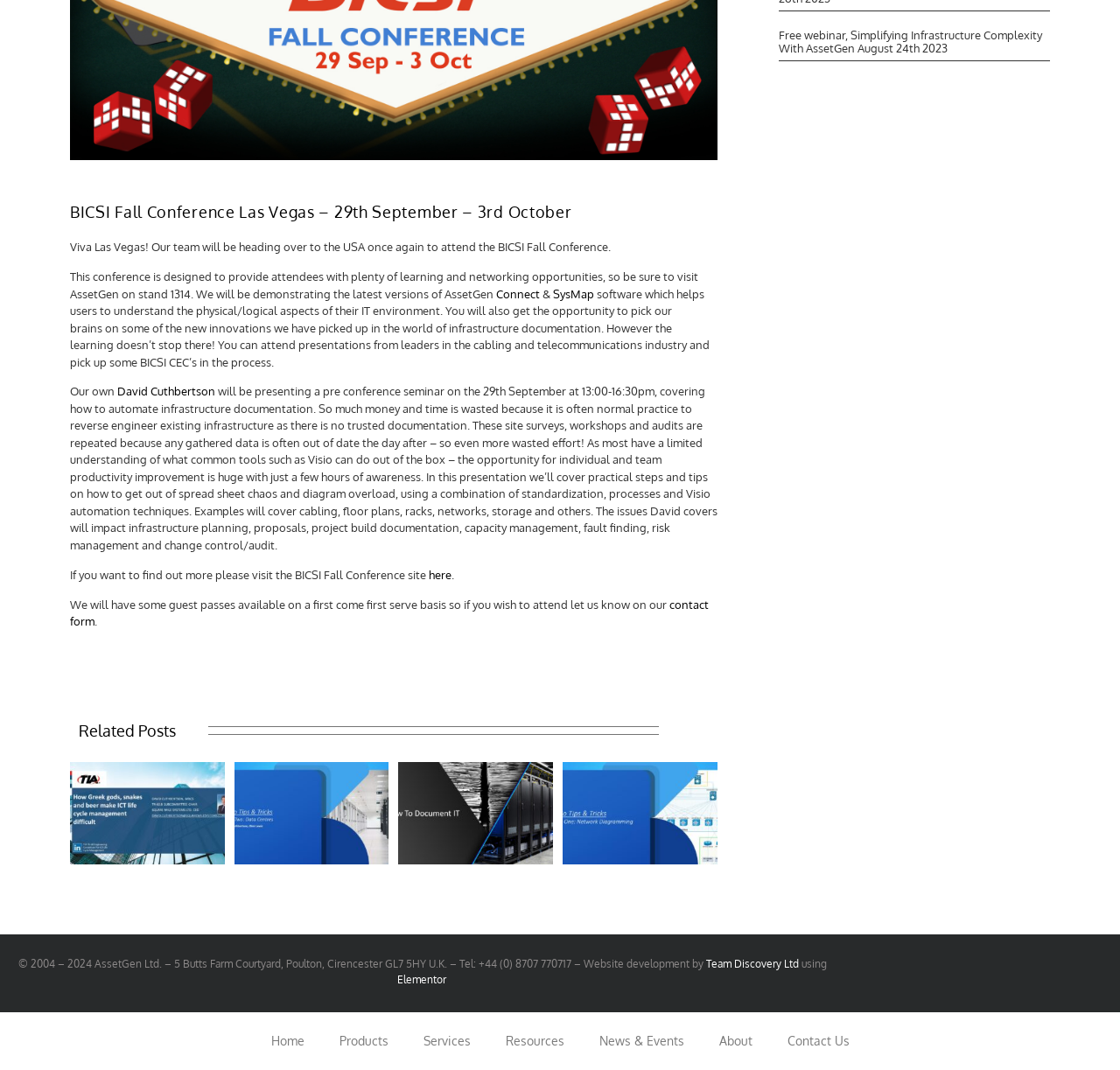Please find the bounding box coordinates (top-left x, top-left y, bottom-right x, bottom-right y) in the screenshot for the UI element described as follows: Contact Us

[0.687, 0.954, 0.774, 0.991]